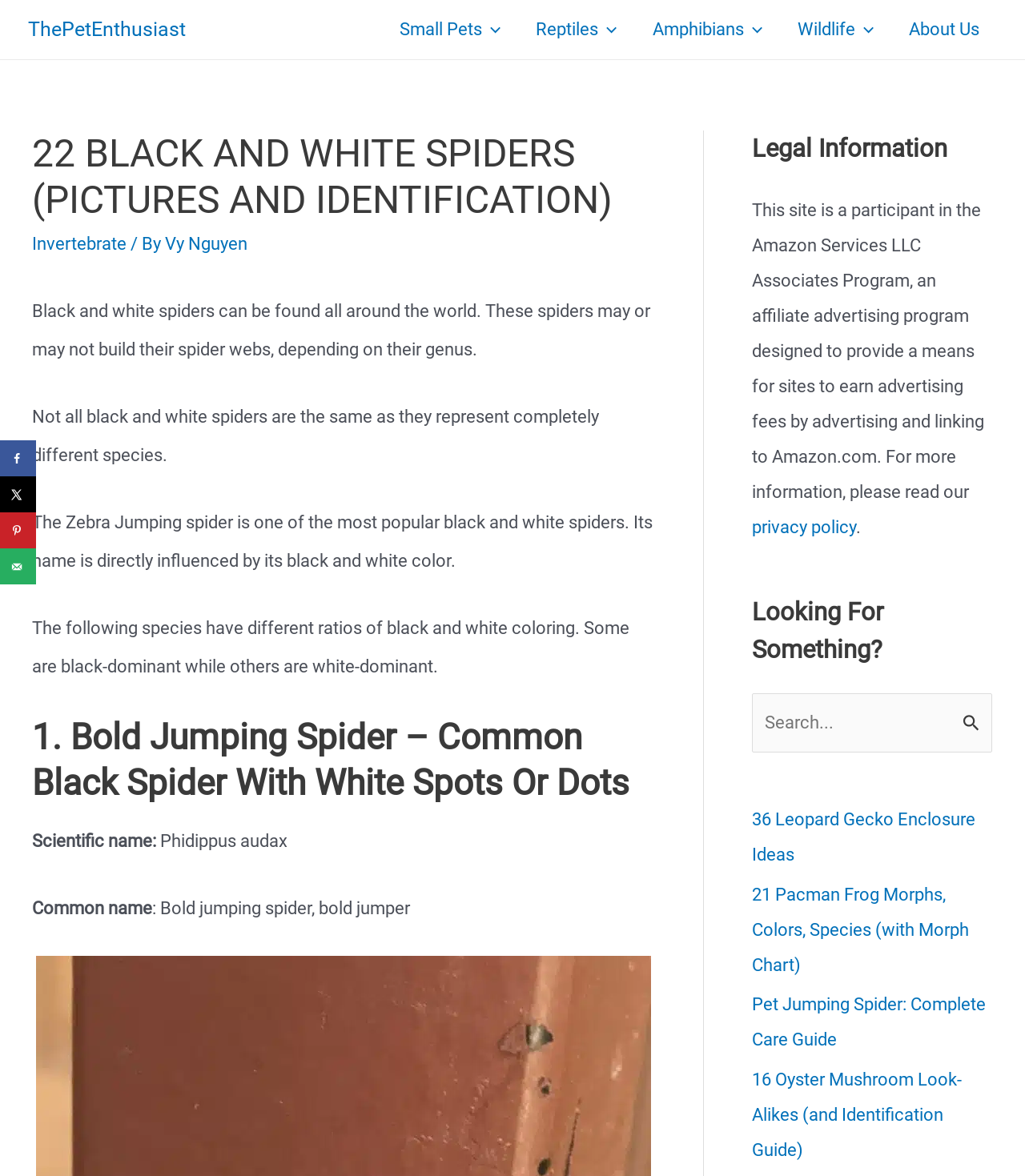Reply to the question below using a single word or brief phrase:
What is the purpose of the social sharing sidebar?

To share content on social media